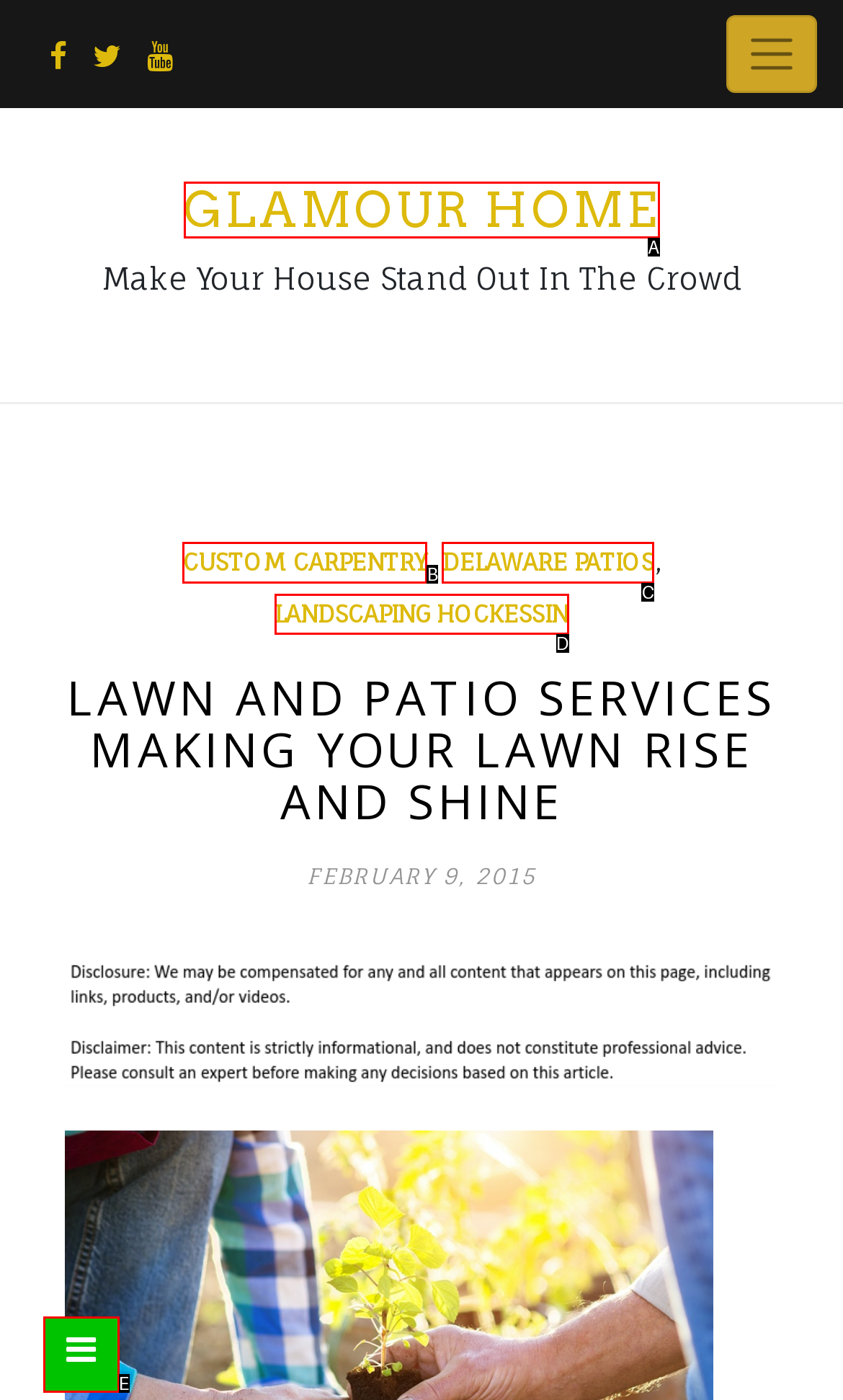Choose the option that matches the following description: parent_node: Skip to content
Answer with the letter of the correct option.

E